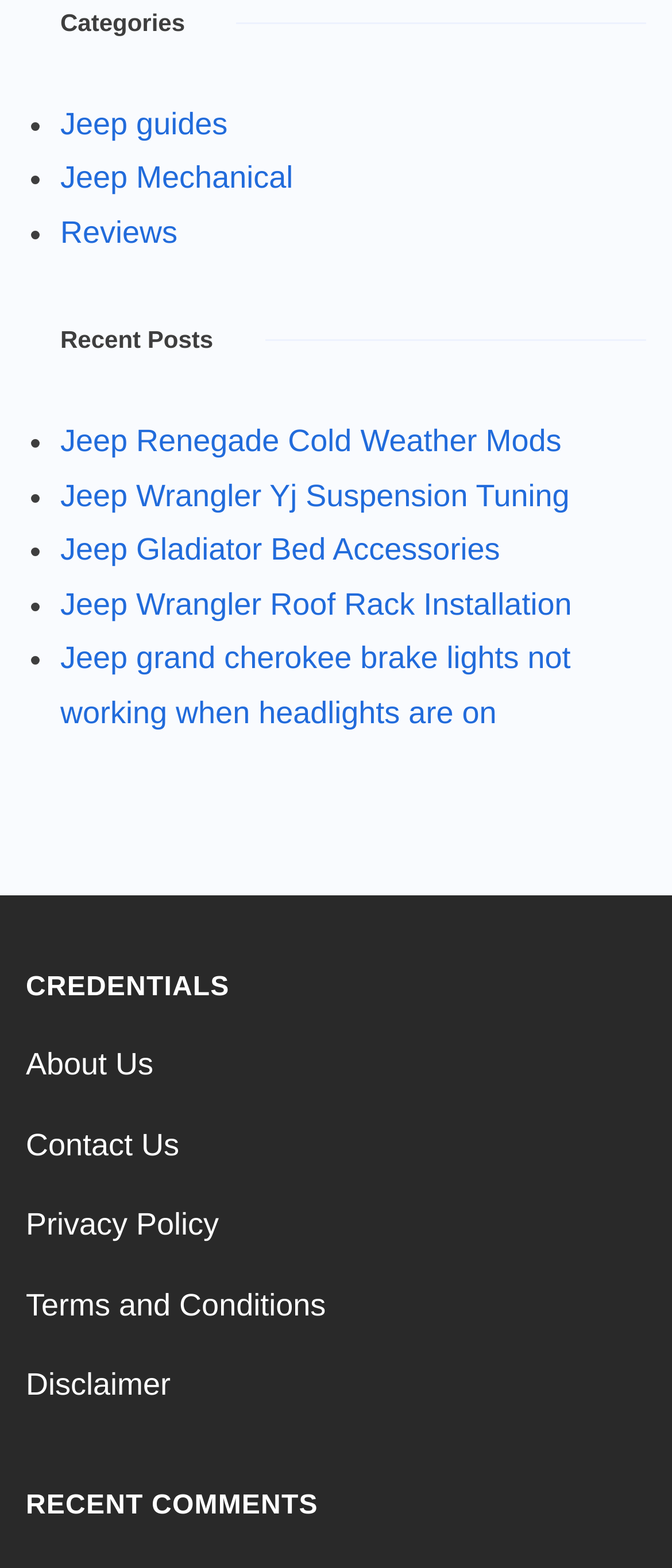Use the details in the image to answer the question thoroughly: 
What is the title of the second recent post?

I looked at the links under the 'Recent Posts' heading and found the second link, which is titled 'Jeep Wrangler Yj Suspension Tuning'.